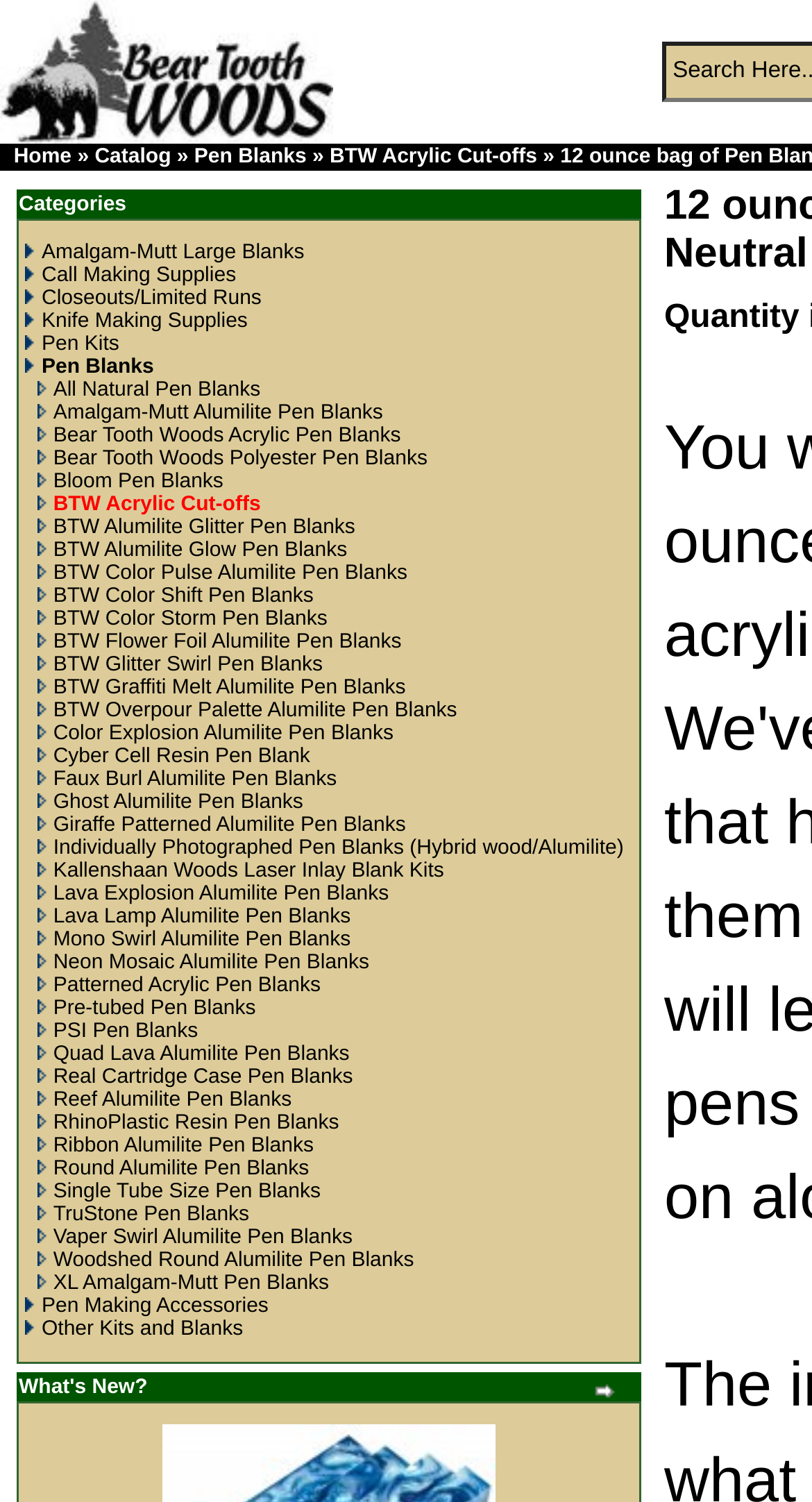Please identify the bounding box coordinates of the clickable element to fulfill the following instruction: "Click on the 'Home' link". The coordinates should be four float numbers between 0 and 1, i.e., [left, top, right, bottom].

[0.017, 0.097, 0.088, 0.112]